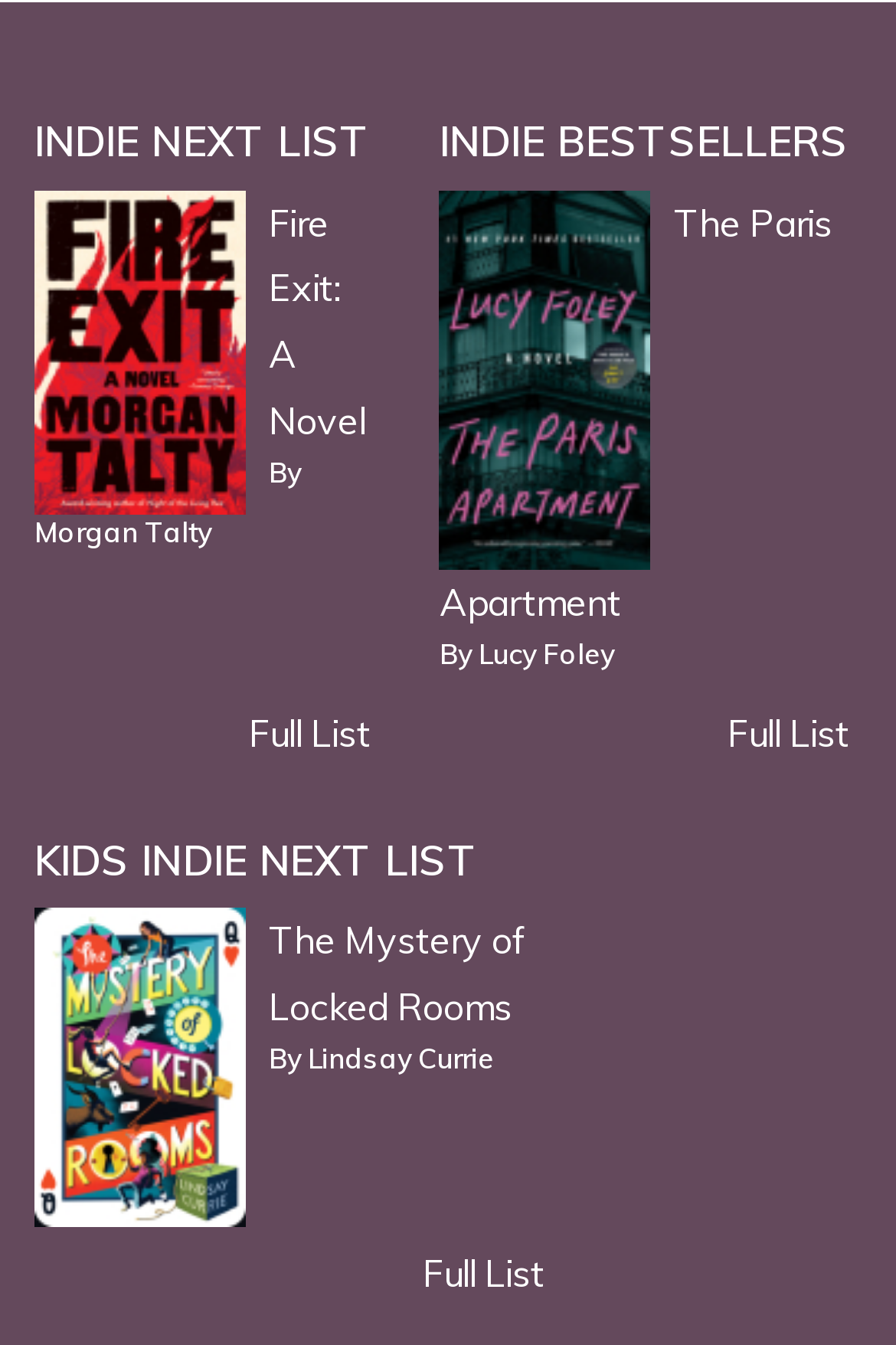Find the bounding box coordinates for the HTML element specified by: "".

None